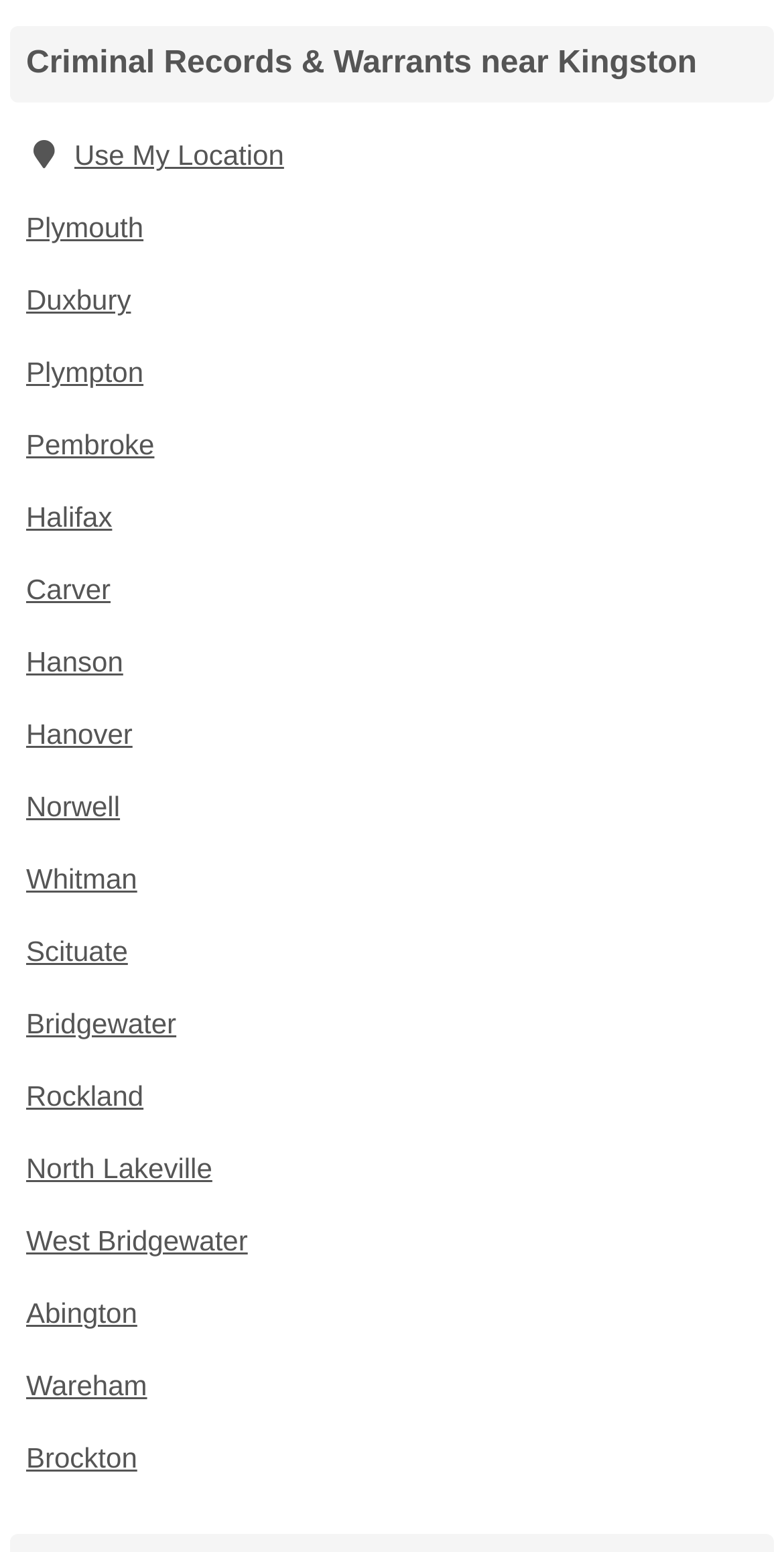Find the bounding box of the web element that fits this description: "Brockton".

[0.013, 0.916, 0.987, 0.963]